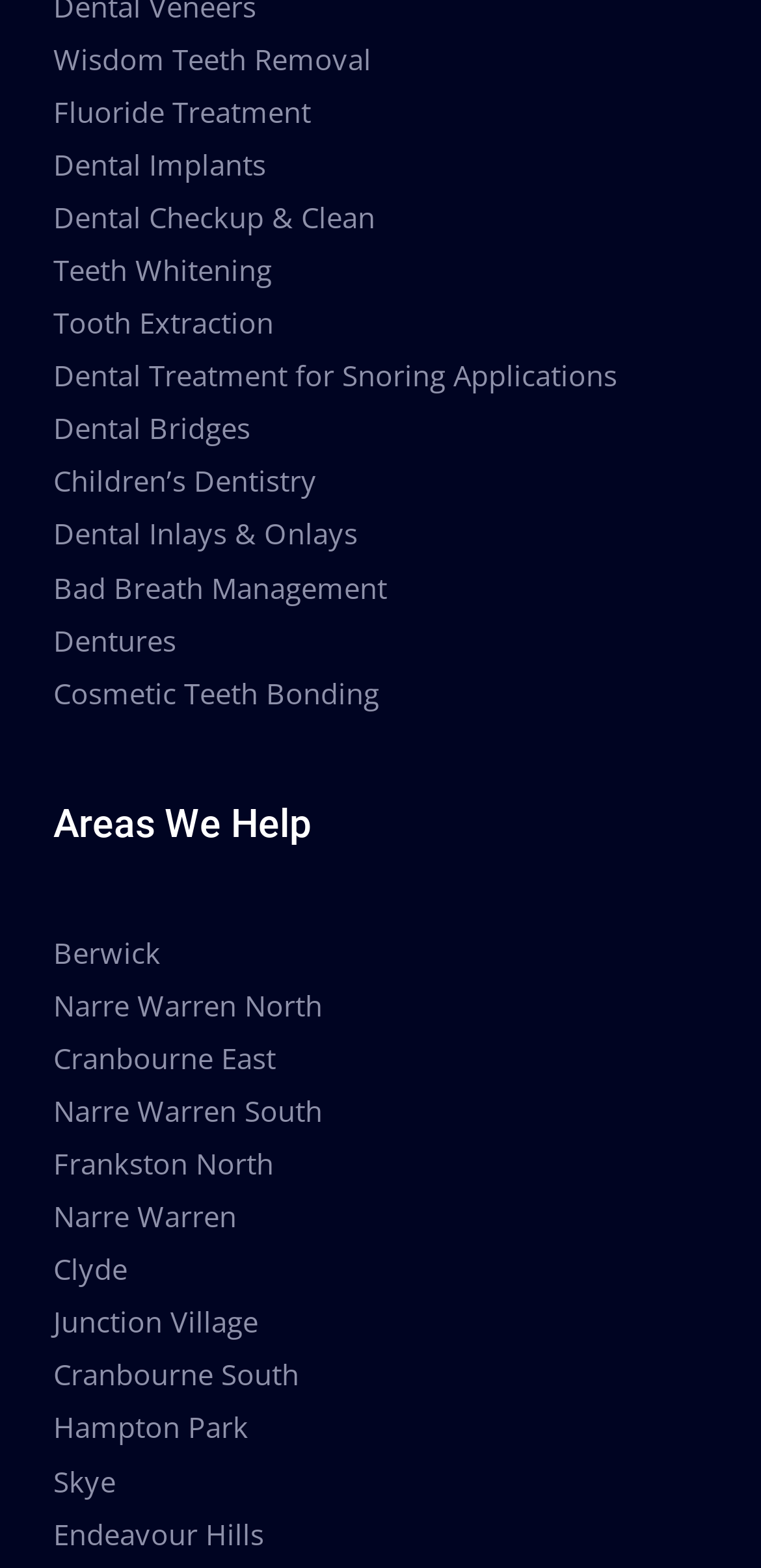Pinpoint the bounding box coordinates for the area that should be clicked to perform the following instruction: "View services in Berwick".

[0.07, 0.594, 0.211, 0.619]